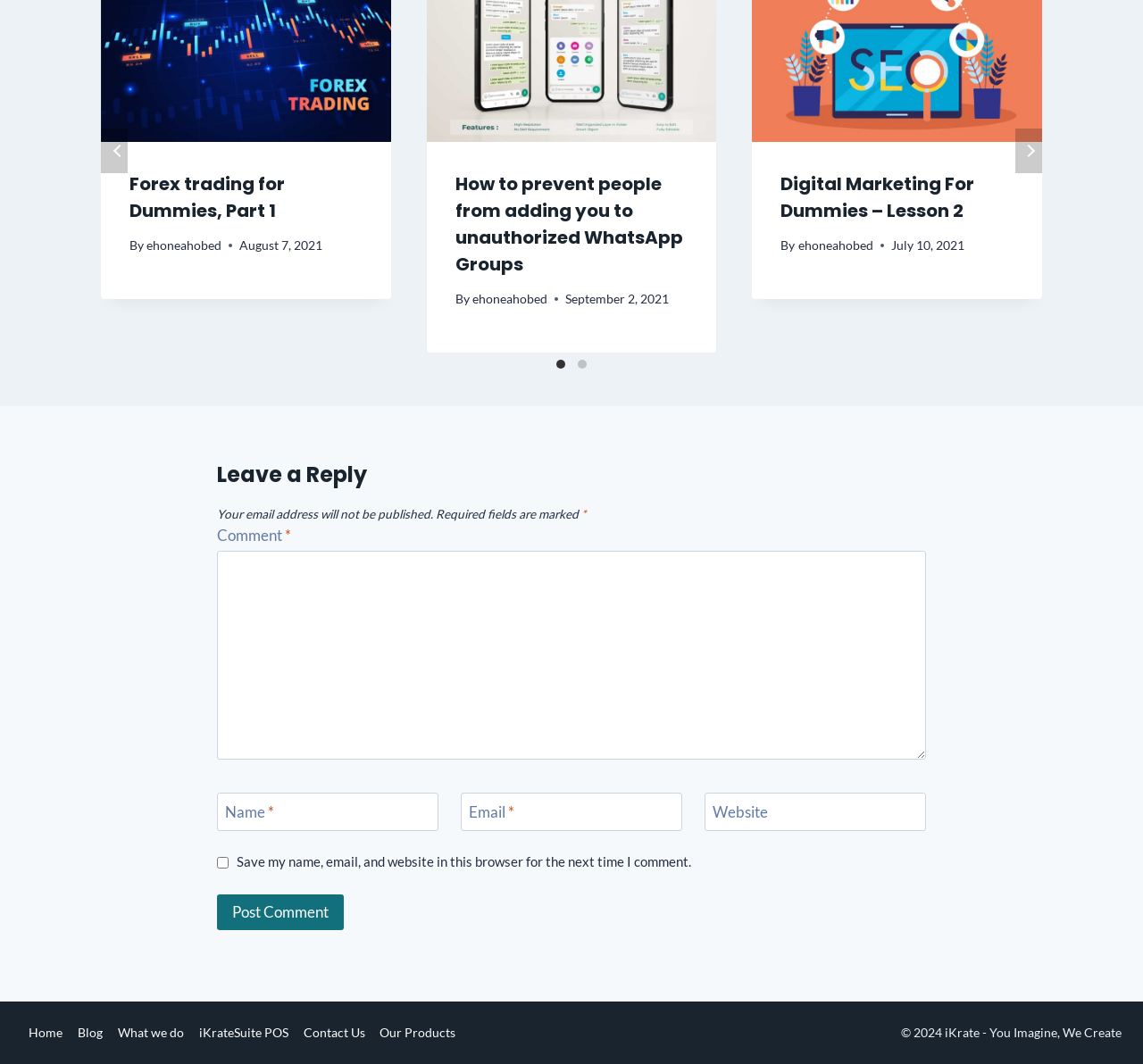Find the bounding box coordinates of the element to click in order to complete the given instruction: "Click on the 'Post Comment' button."

[0.19, 0.84, 0.301, 0.874]